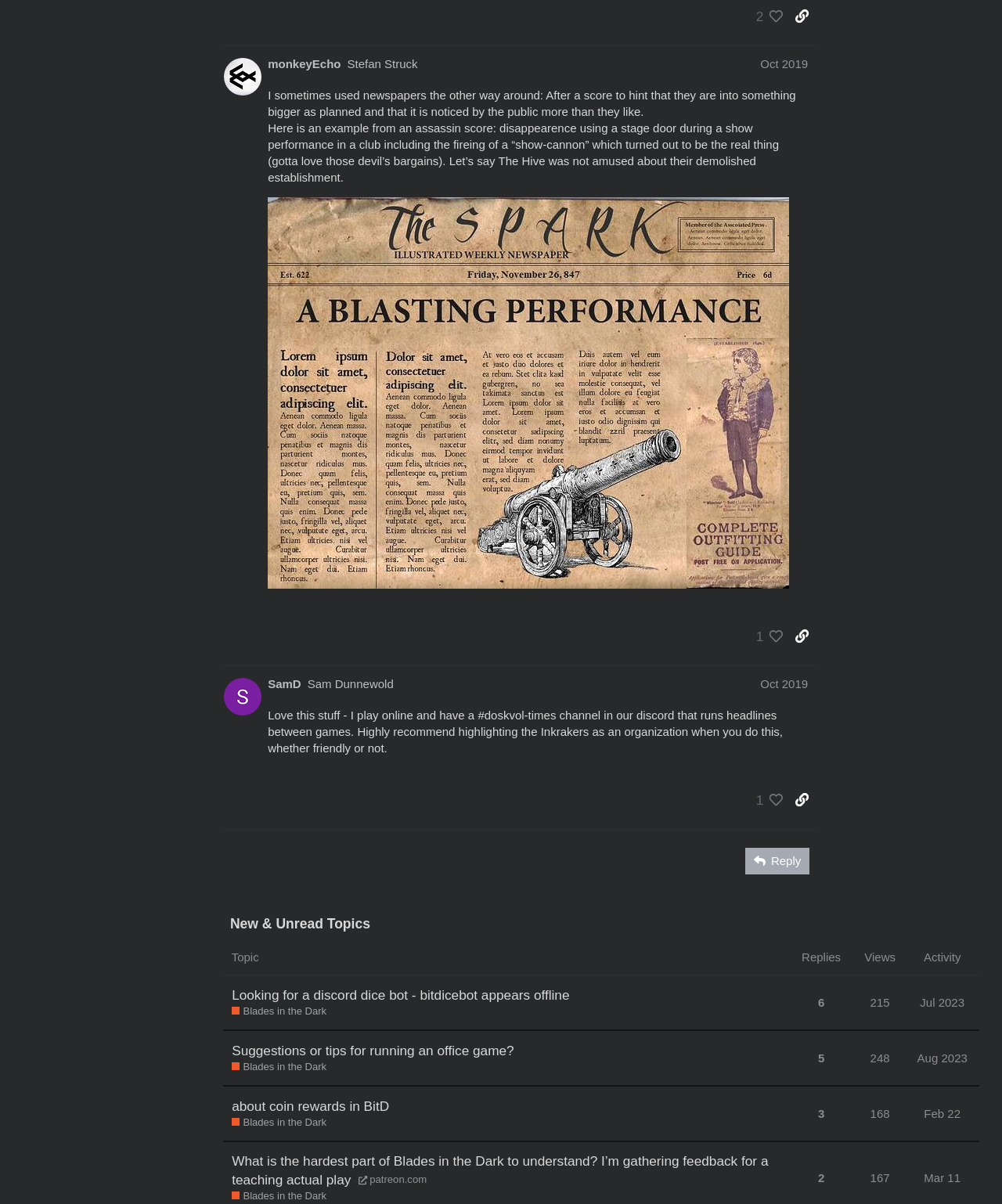Specify the bounding box coordinates of the area that needs to be clicked to achieve the following instruction: "View post #3 by @monkeyEcho".

[0.224, 0.038, 0.863, 0.553]